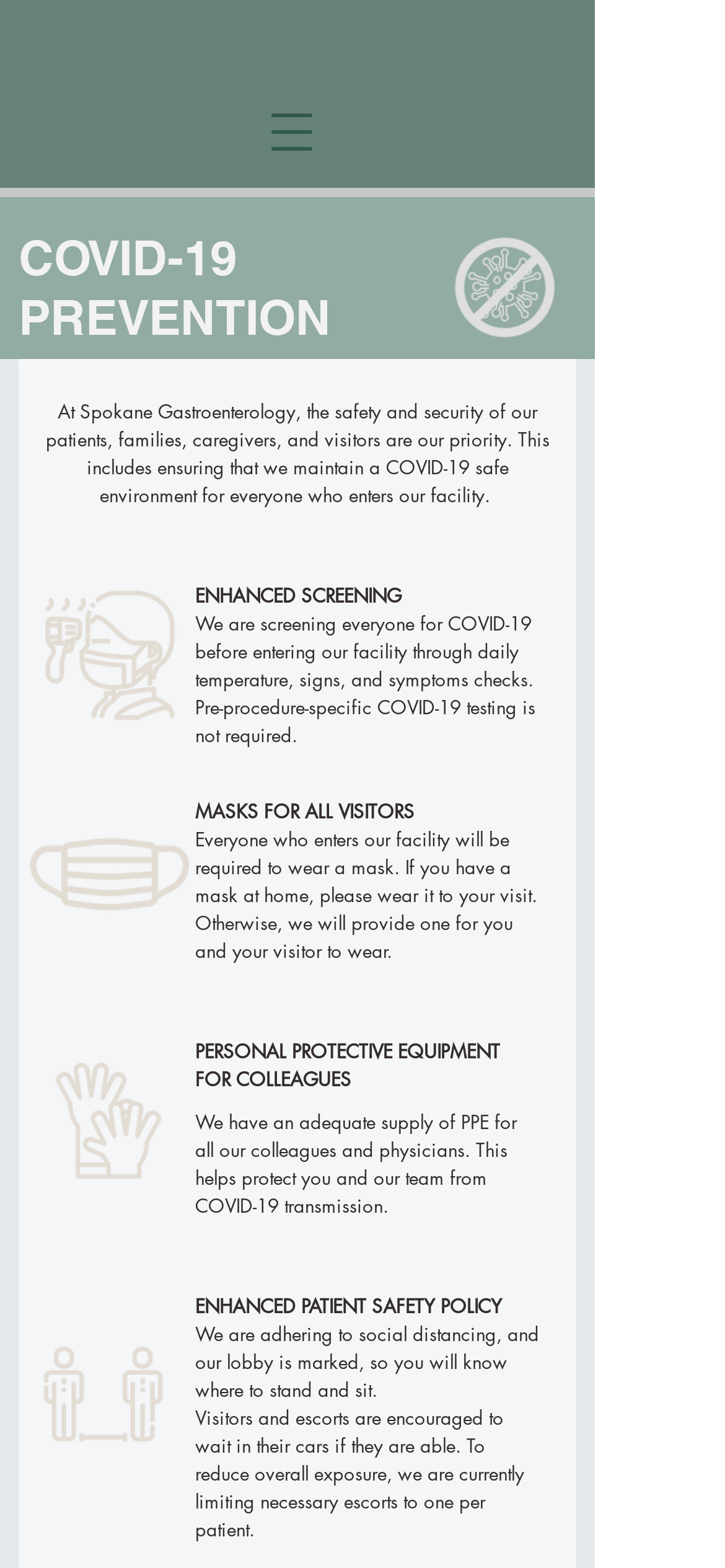What is done to ensure a COVID-19 safe environment?
Use the information from the image to give a detailed answer to the question.

The webpage mentions that enhanced screening is done to ensure a COVID-19 safe environment, which includes daily temperature, signs, and symptoms checks, as stated in the section 'ENHANCED SCREENING'.